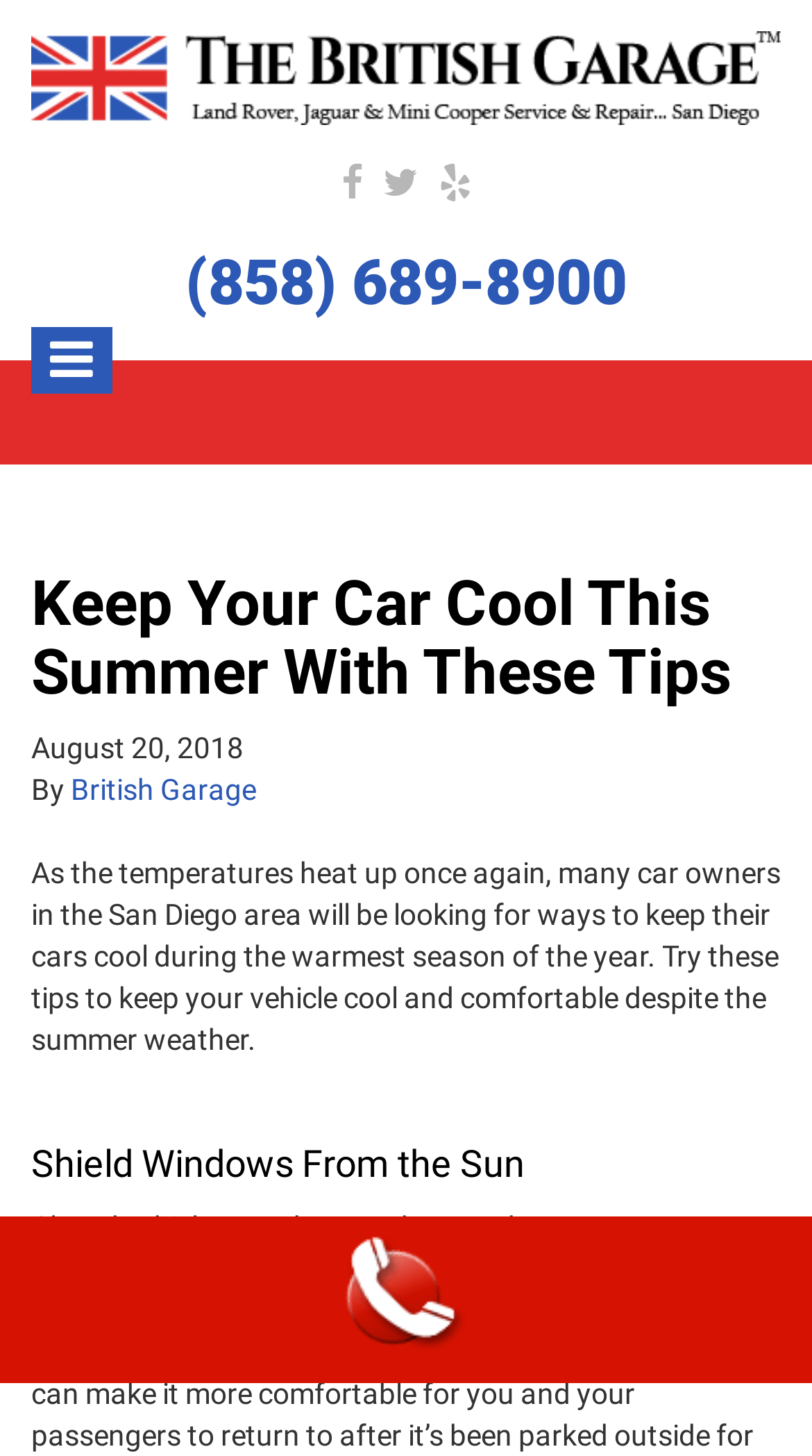What is the first tip to keep the car cool?
Using the picture, provide a one-word or short phrase answer.

Shield Windows From the Sun